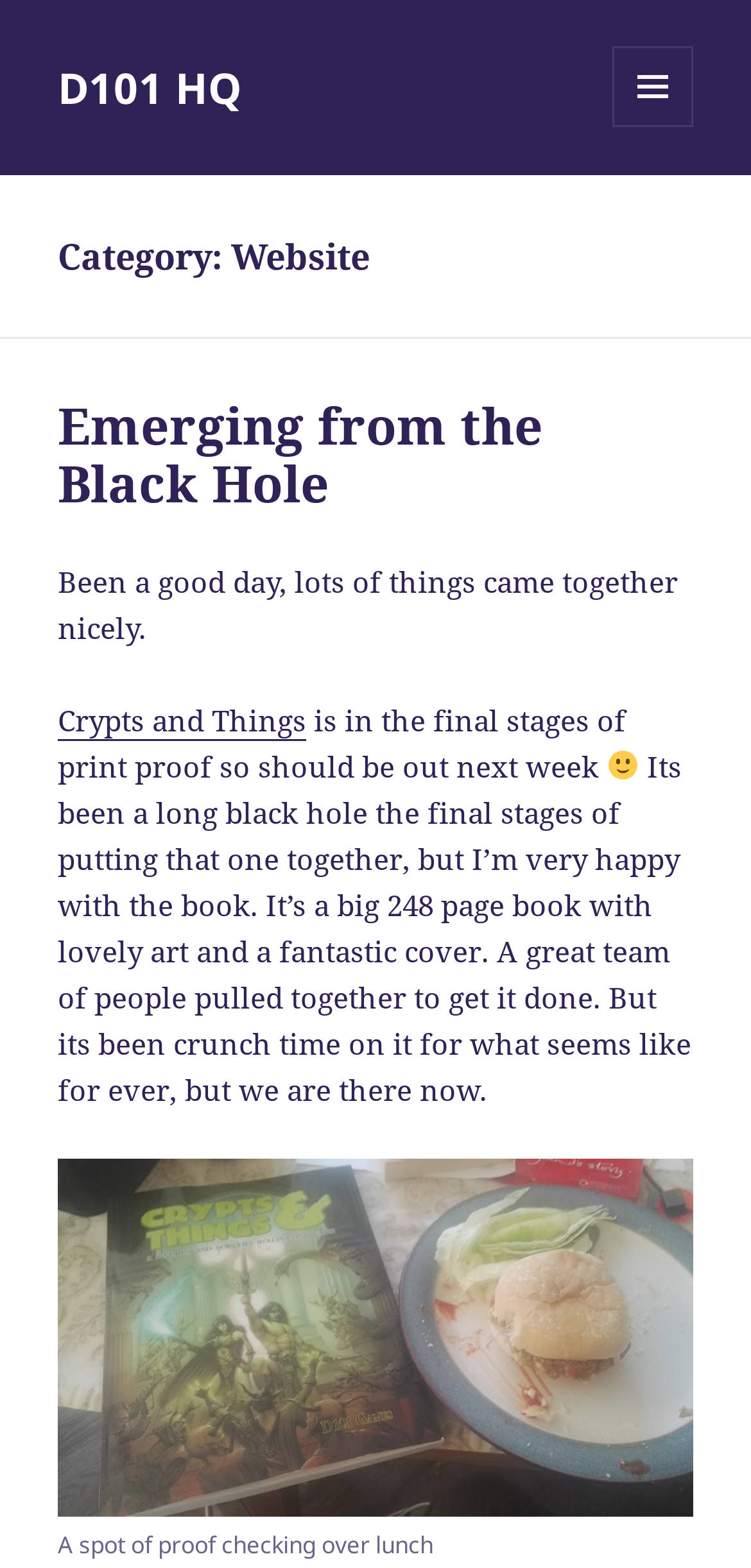What is the status of the book 'Crypts and Things'?
Look at the image and provide a short answer using one word or a phrase.

In final stages of print proof